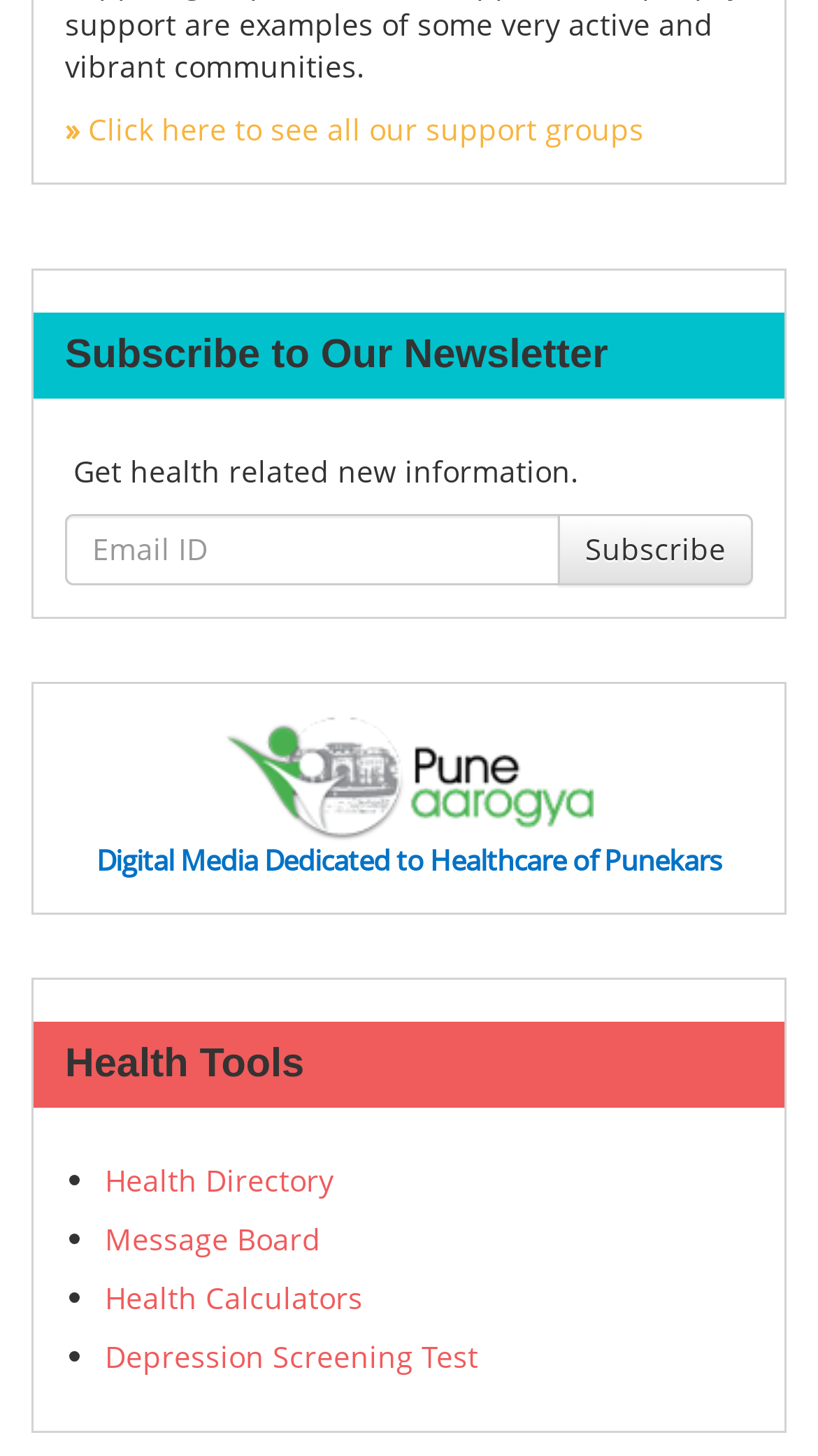How many health tools are listed?
Respond to the question with a single word or phrase according to the image.

4